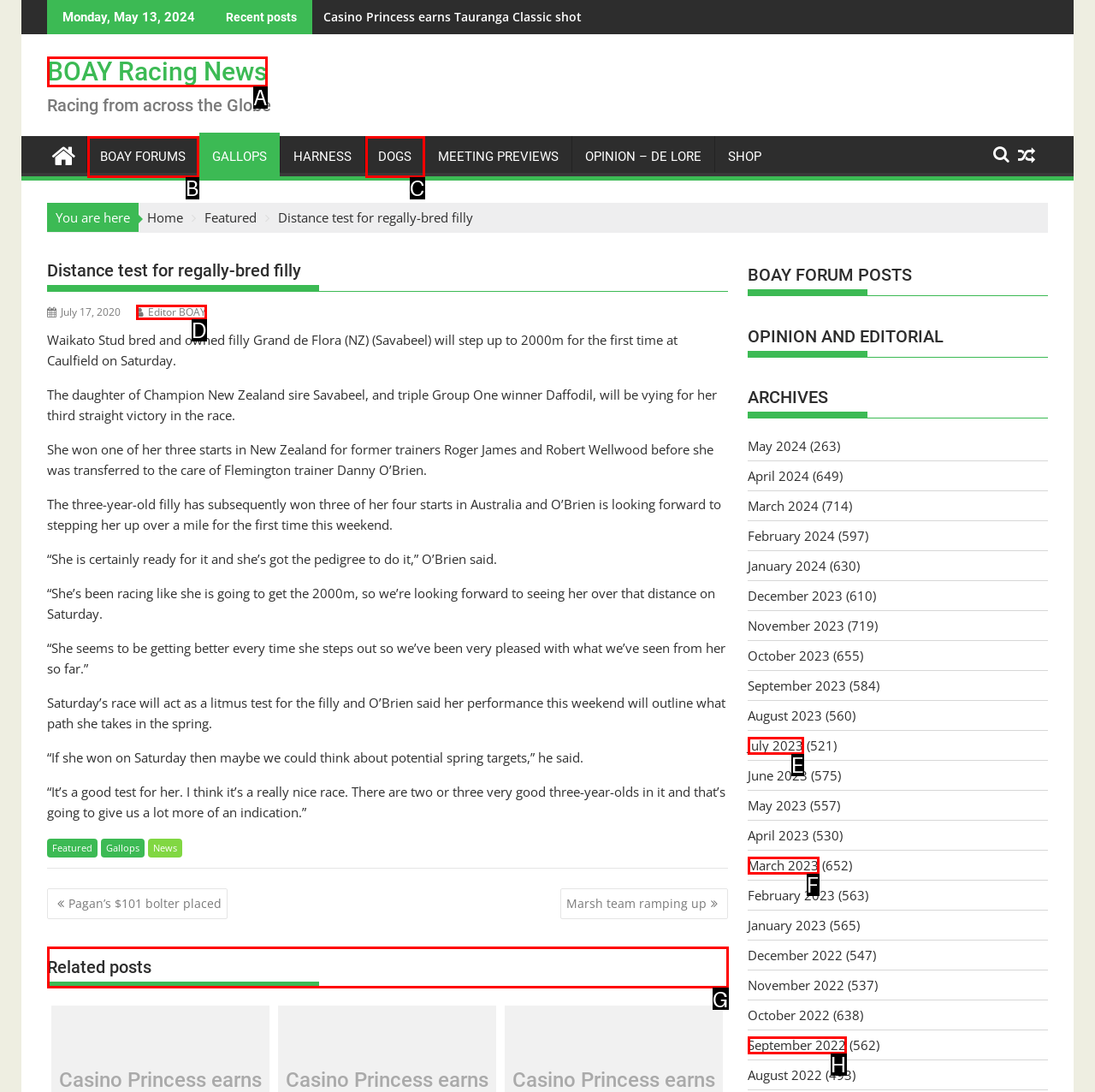Tell me which one HTML element you should click to complete the following task: View the 'Related posts'
Answer with the option's letter from the given choices directly.

G